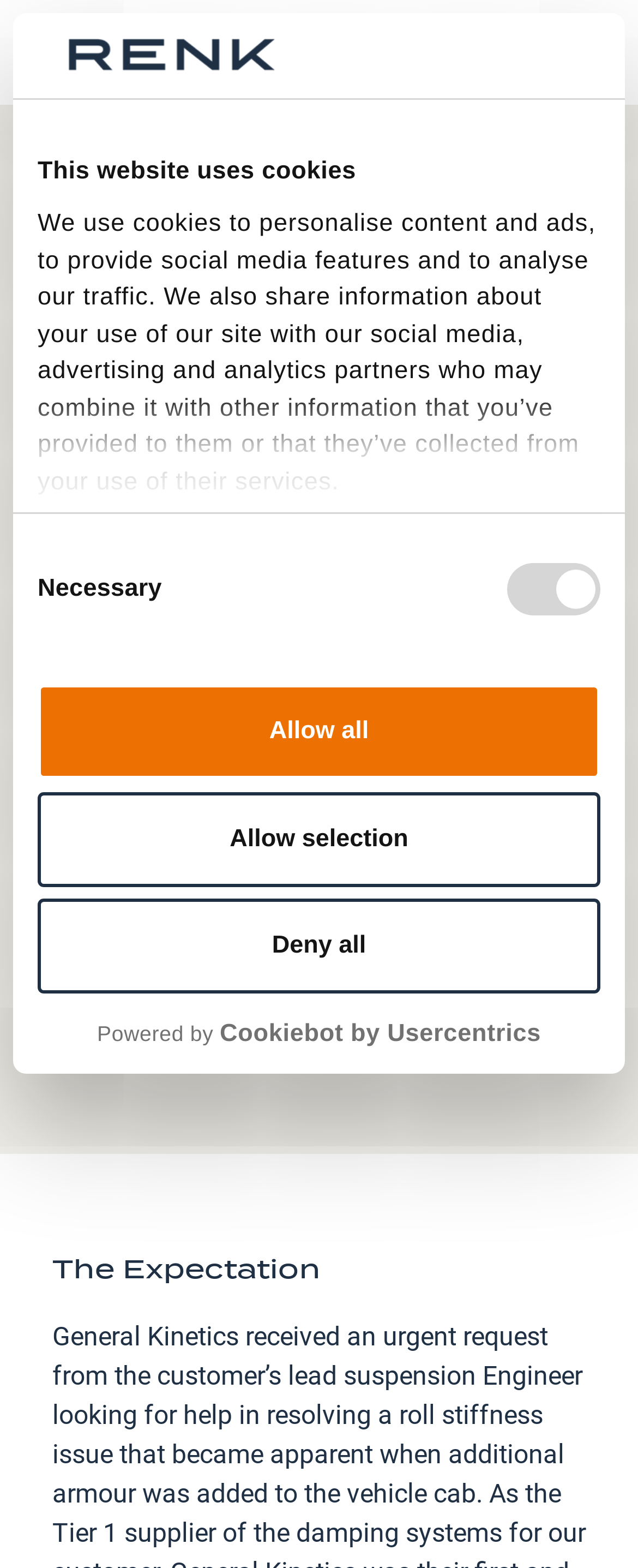What is the location of the production line?
Give a comprehensive and detailed explanation for the question.

The location of the production line is mentioned in the paragraph that explains the context of the suspension modification project. It states that the production line was located in the southern United States.